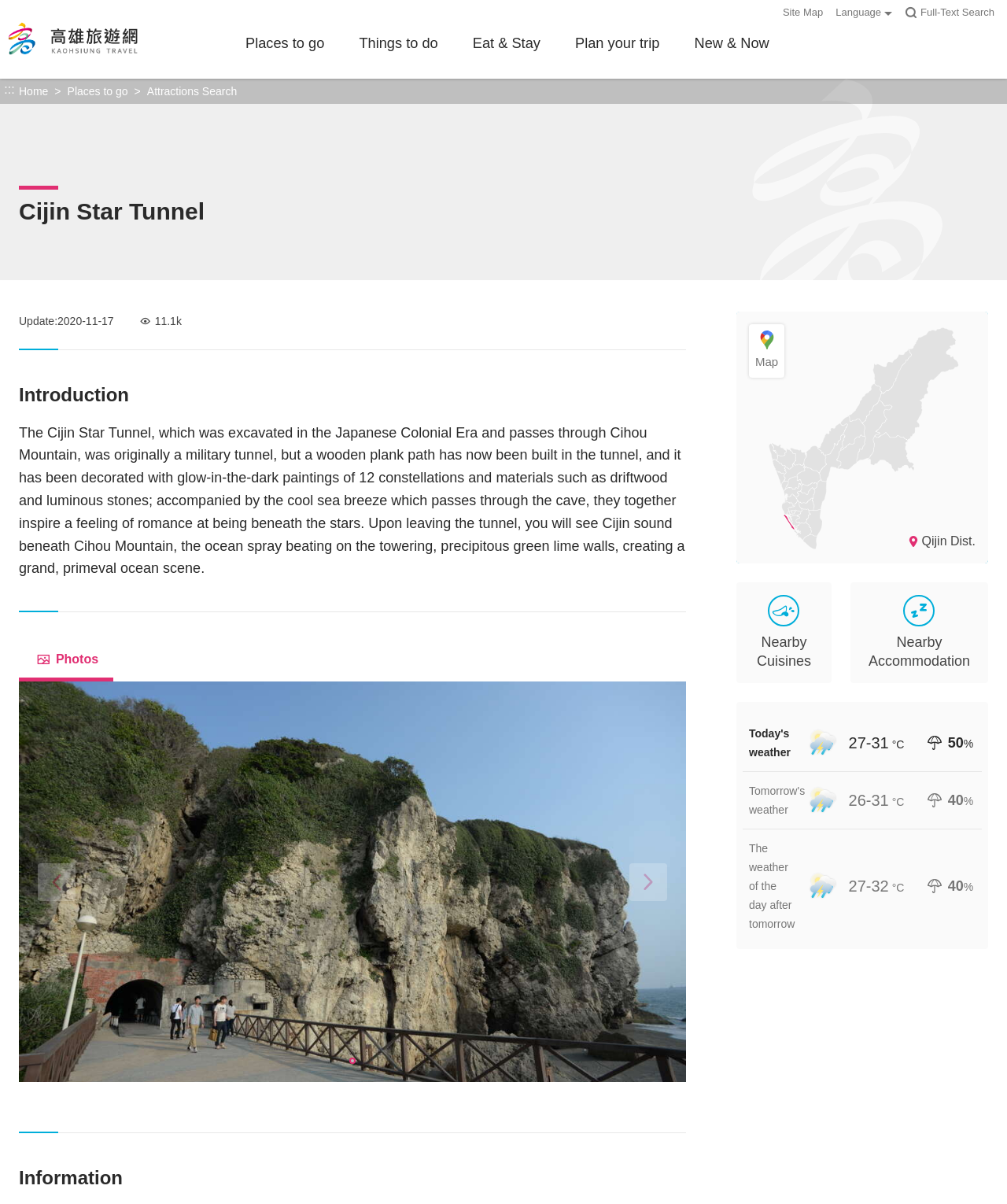Explain in detail what you observe on this webpage.

This webpage is about the Cijin Star Tunnel, a tourist attraction in Kaohsiung. At the top, there is a heading that reads "Kaohsiung Travel website" with a link to the website. Below it, there are several links to different sections of the website, including "Site Map", "Language", and "Full-Text Search".

On the left side, there is a navigation menu with links to different categories, such as "Places to go", "Things to do", "Eat & Stay", and "Plan your trip". Below the navigation menu, there is a breadcrumb navigation bar with links to the home page and the current page.

The main content of the webpage is about the Cijin Star Tunnel. There is a heading that reads "Cijin Star Tunnel" followed by a brief introduction to the tunnel, which was excavated during the Japanese Colonial Era and has been decorated with glow-in-the-dark paintings of 12 constellations. The introduction is accompanied by a photo button and a navigation bar with previous and next buttons.

Below the introduction, there is a section with information about the tunnel, including a location map, links to nearby cuisines and accommodations, and weather forecasts for the next few days. The weather forecasts include images of rain clouds and temperature ranges.

Overall, the webpage provides a detailed introduction to the Cijin Star Tunnel, along with practical information for visitors, such as location and weather forecasts.